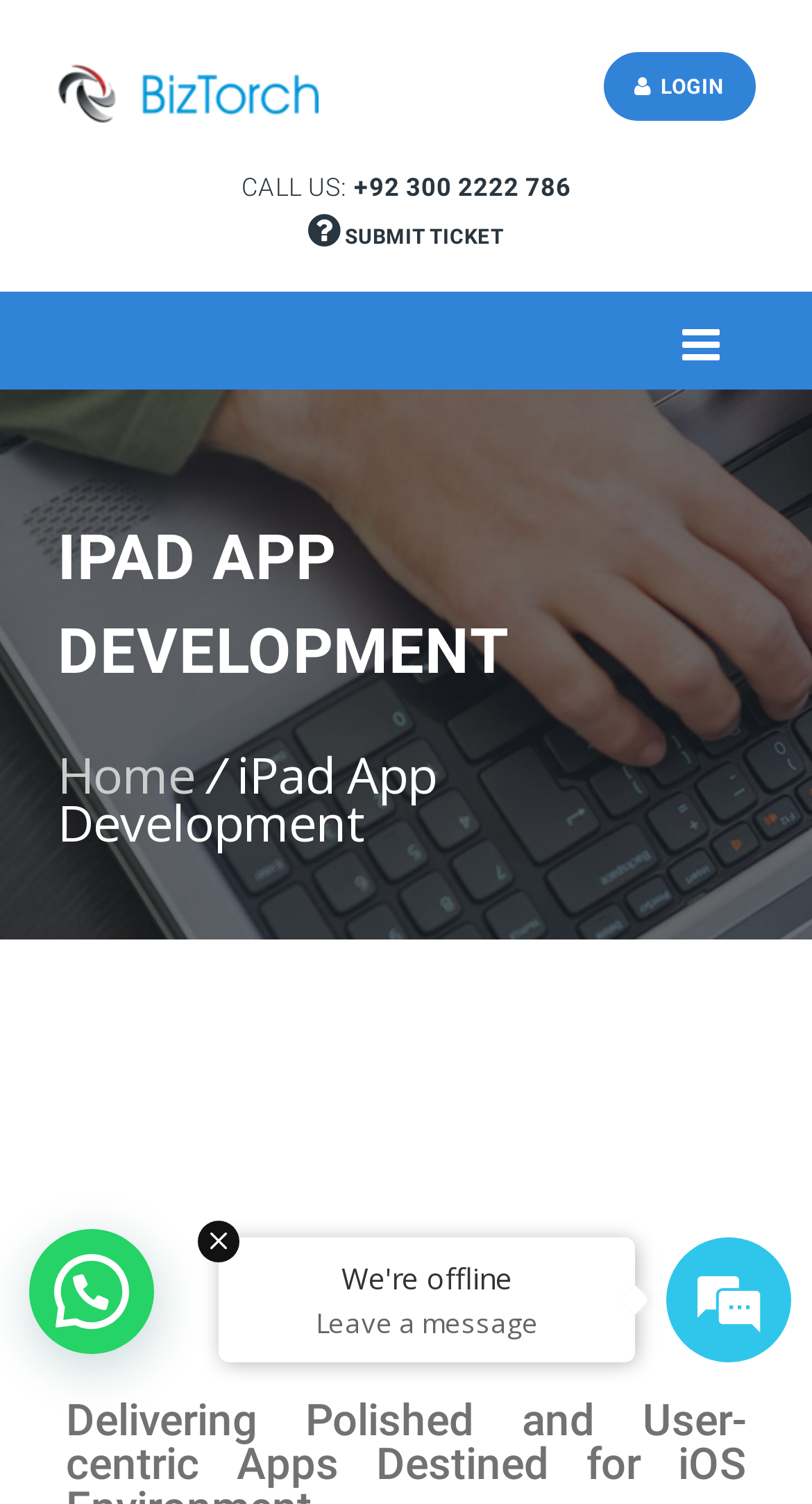Given the element description: "Login", predict the bounding box coordinates of this UI element. The coordinates must be four float numbers between 0 and 1, given as [left, top, right, bottom].

[0.742, 0.035, 0.929, 0.08]